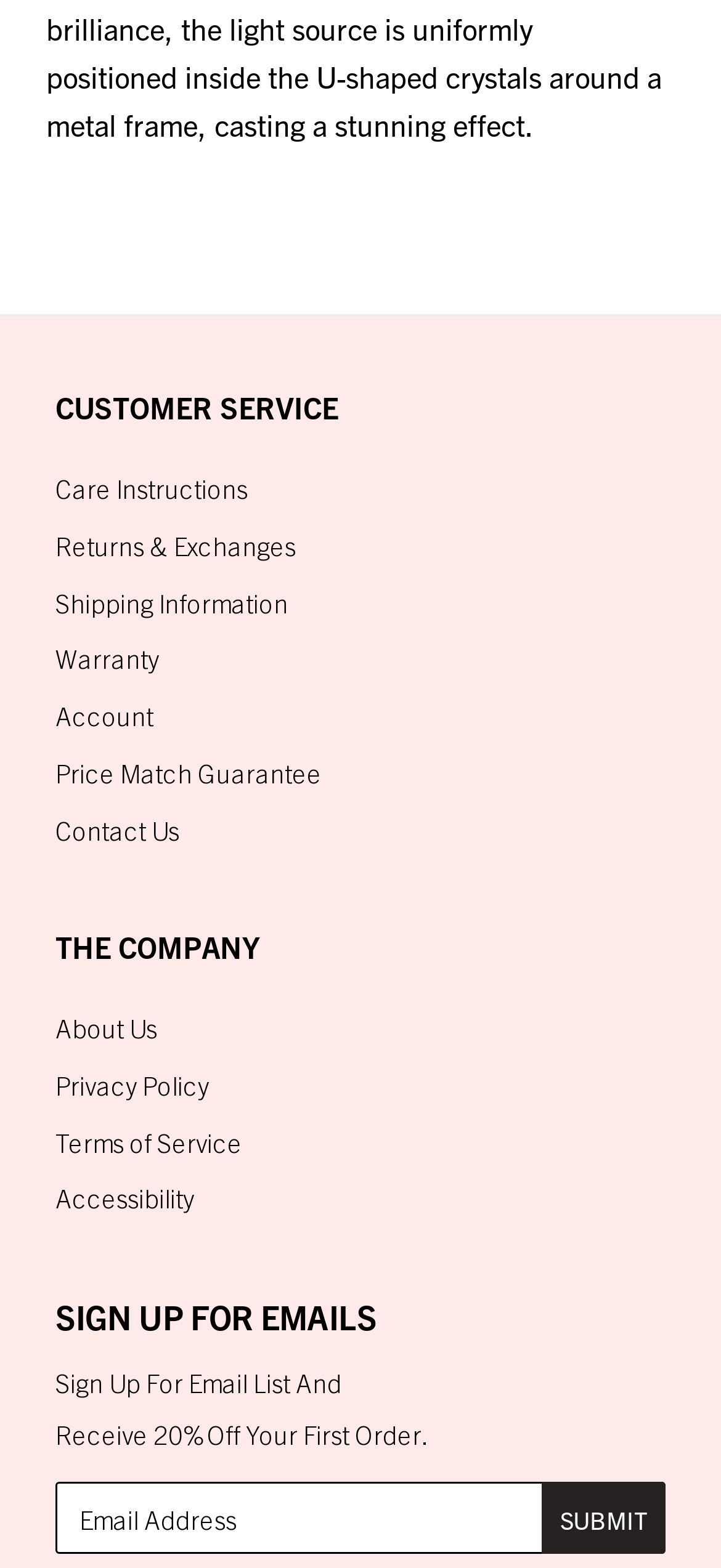Identify the bounding box coordinates of the region that should be clicked to execute the following instruction: "Enter email address".

[0.077, 0.946, 0.923, 0.991]